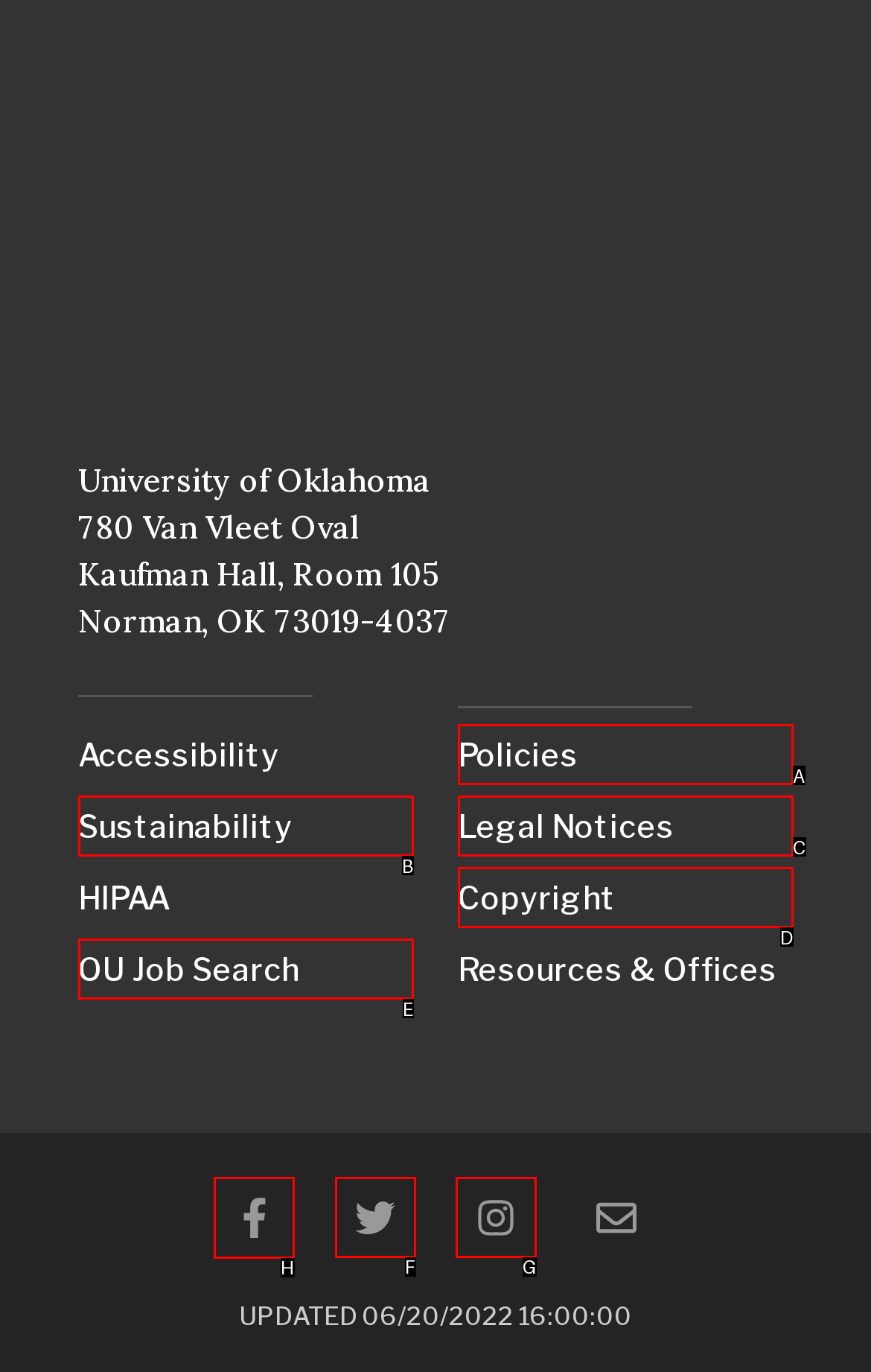Indicate the letter of the UI element that should be clicked to accomplish the task: Go to the Facebook page. Answer with the letter only.

H